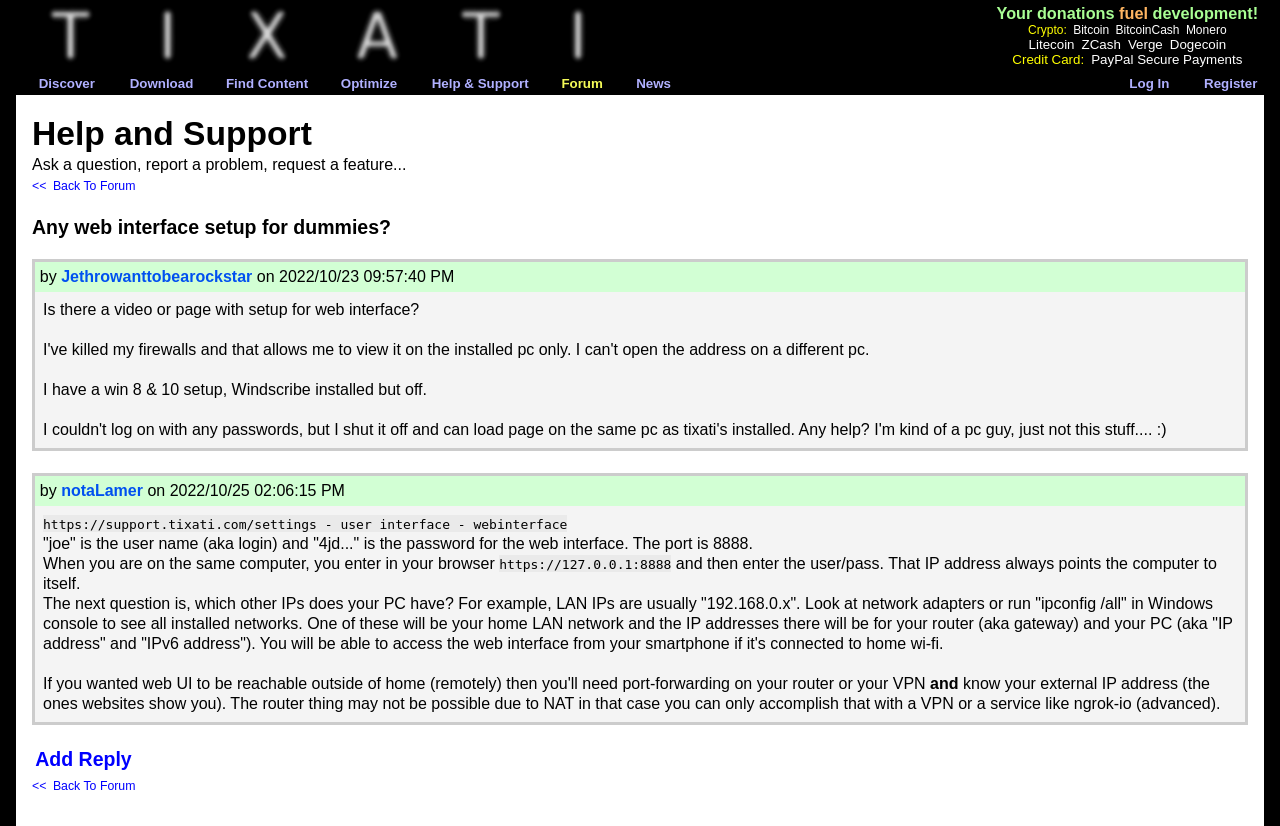Determine the bounding box coordinates of the region I should click to achieve the following instruction: "Click on the 'Help & Support' link". Ensure the bounding box coordinates are four float numbers between 0 and 1, i.e., [left, top, right, bottom].

[0.337, 0.092, 0.413, 0.111]